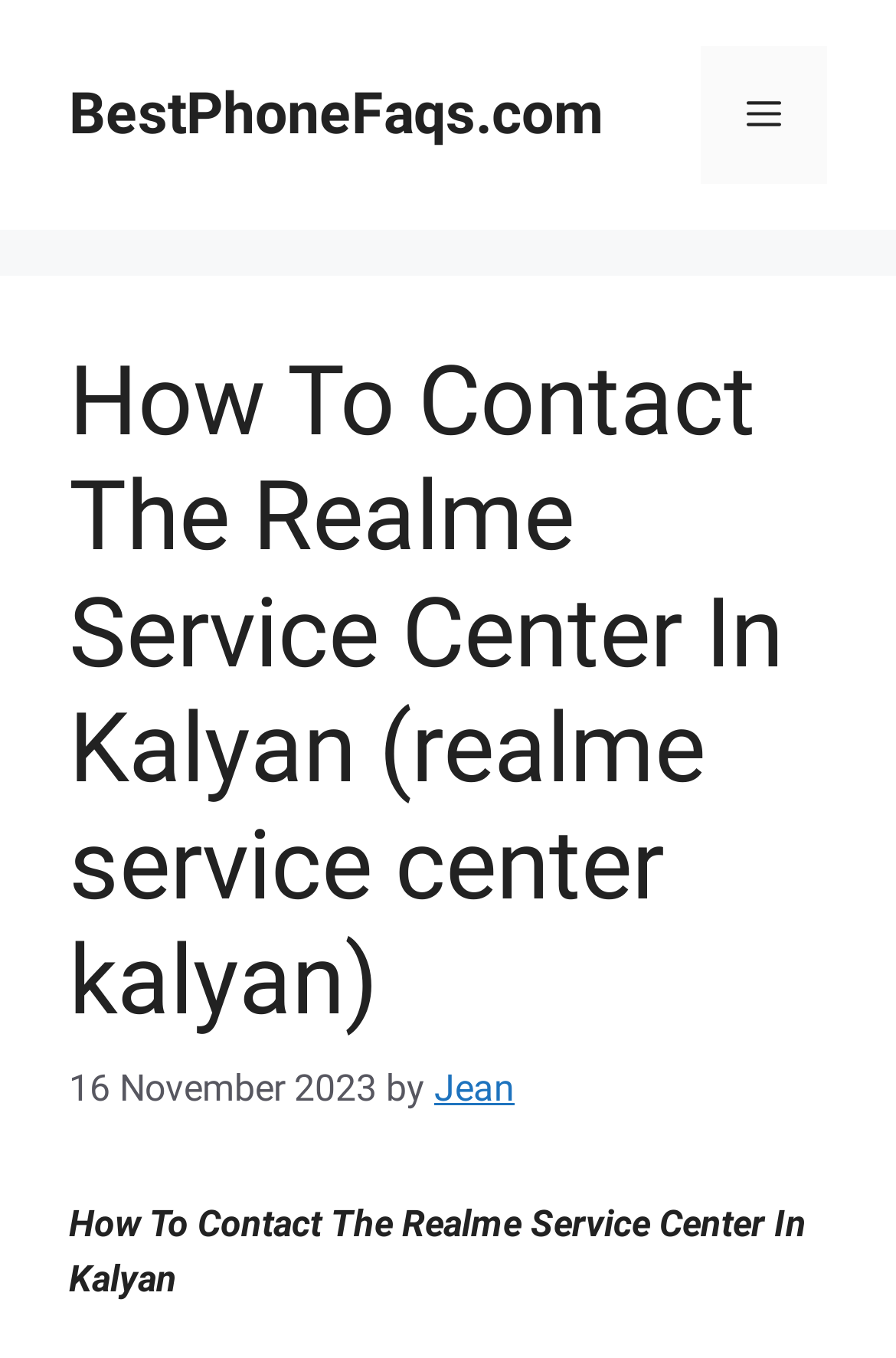When was the article published?
Please respond to the question thoroughly and include all relevant details.

The publication date of the article can be found in the text below the heading, which mentions '16 November 2023'. This indicates that the article was published on this date.